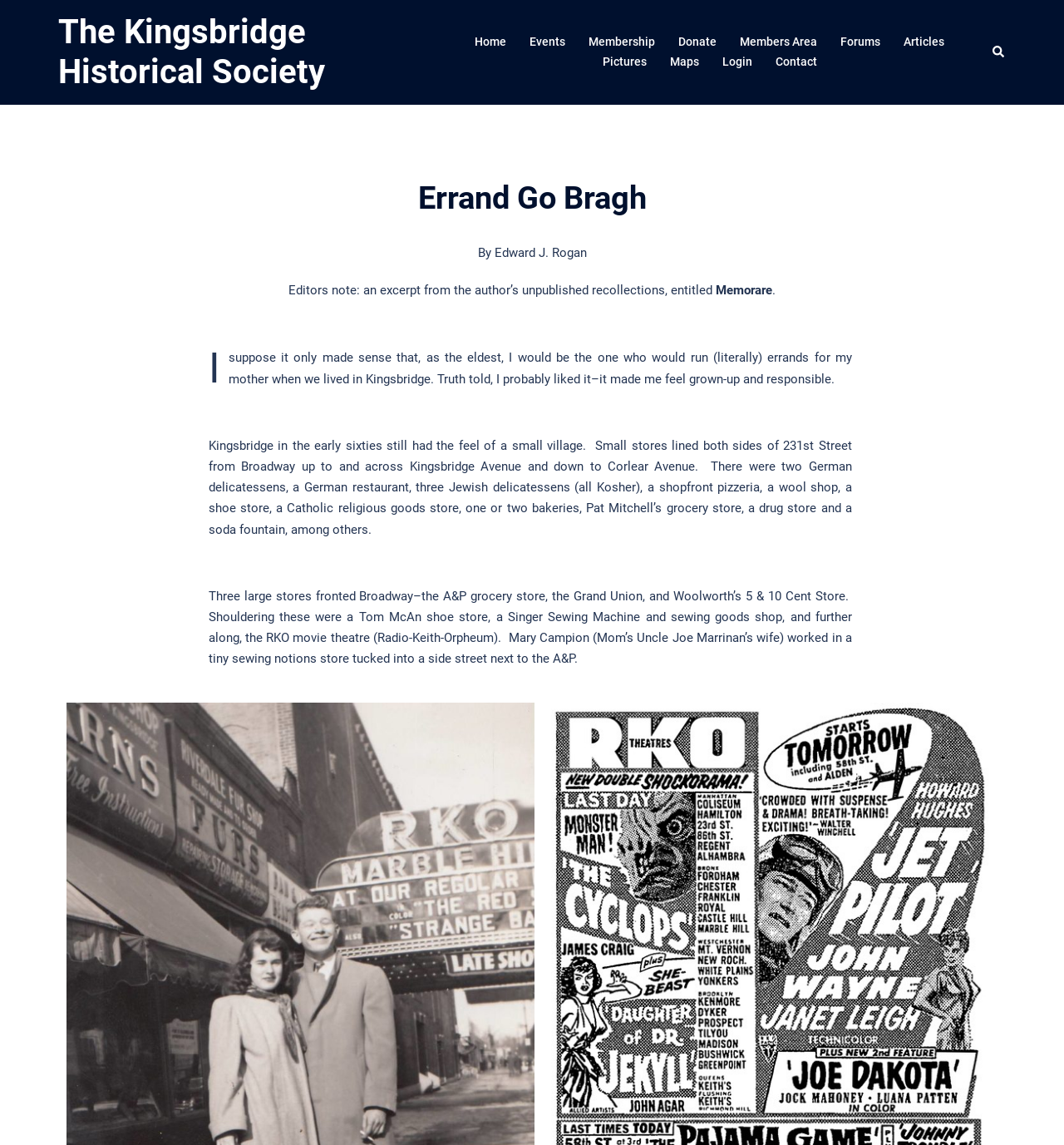Please give a succinct answer using a single word or phrase:
What is the name of the historical society?

The Kingsbridge Historical Society